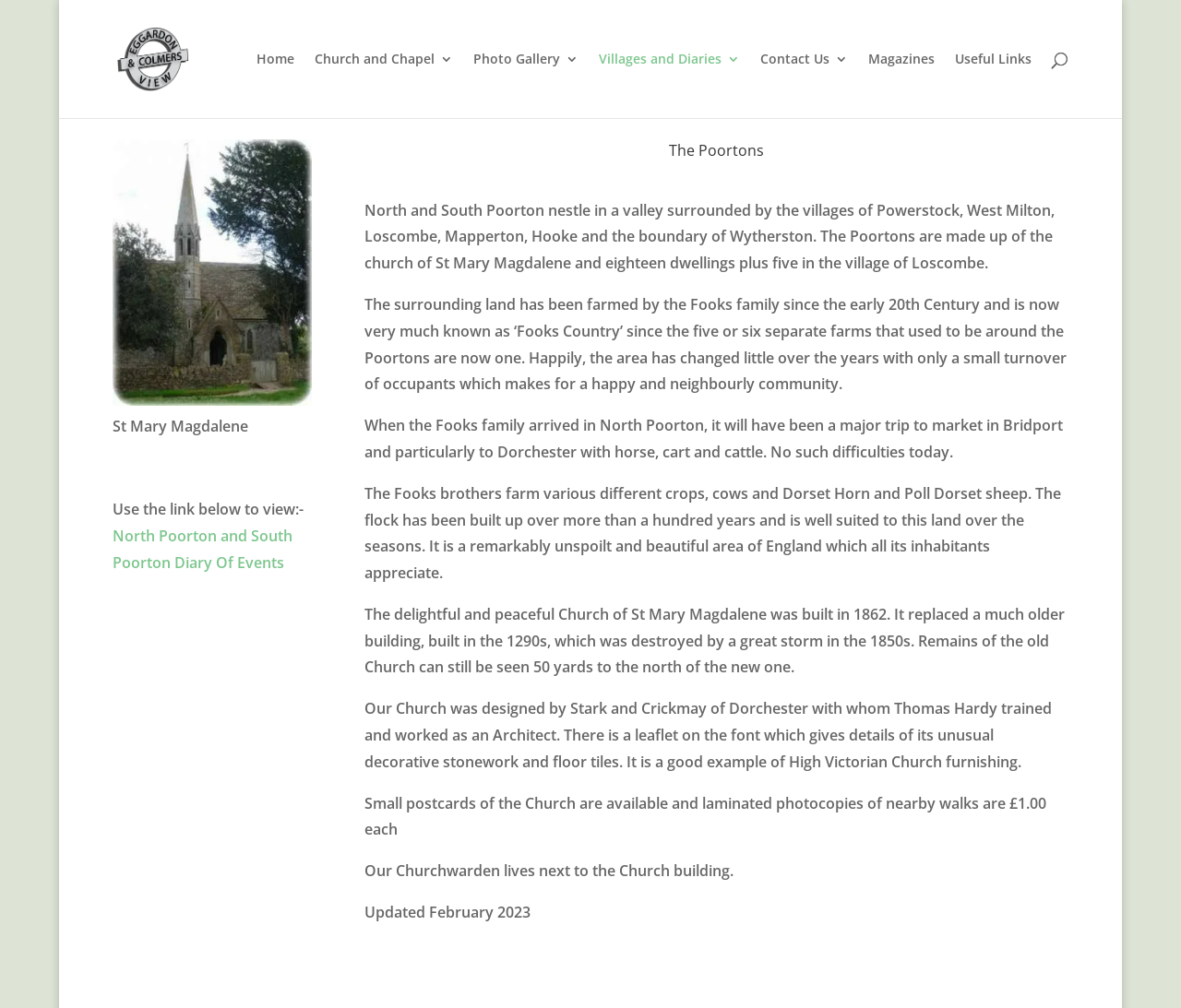Indicate the bounding box coordinates of the clickable region to achieve the following instruction: "check out recipe."

None